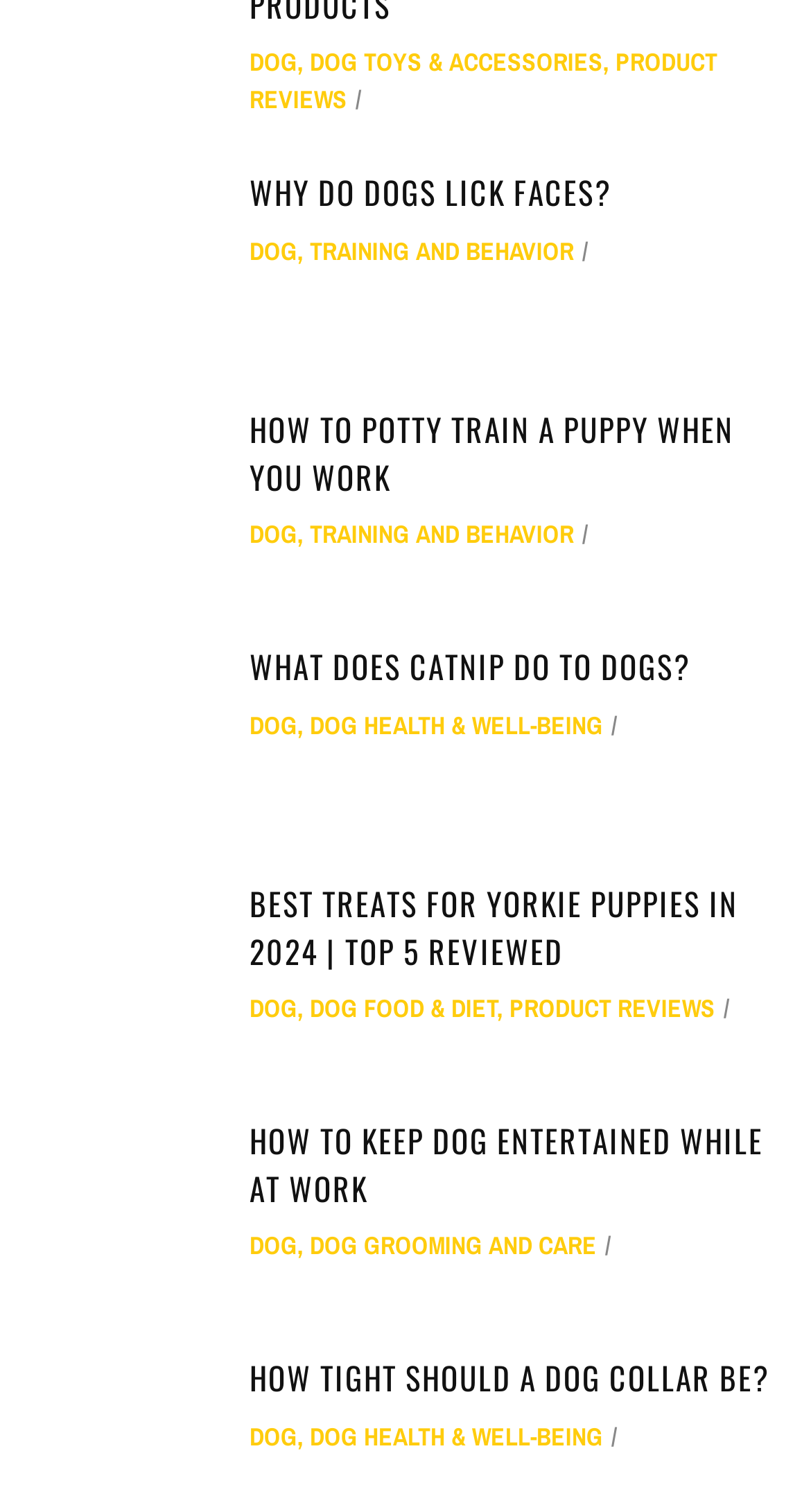Locate the bounding box of the user interface element based on this description: "Why Do Dogs Lick Faces?".

[0.308, 0.112, 0.754, 0.142]